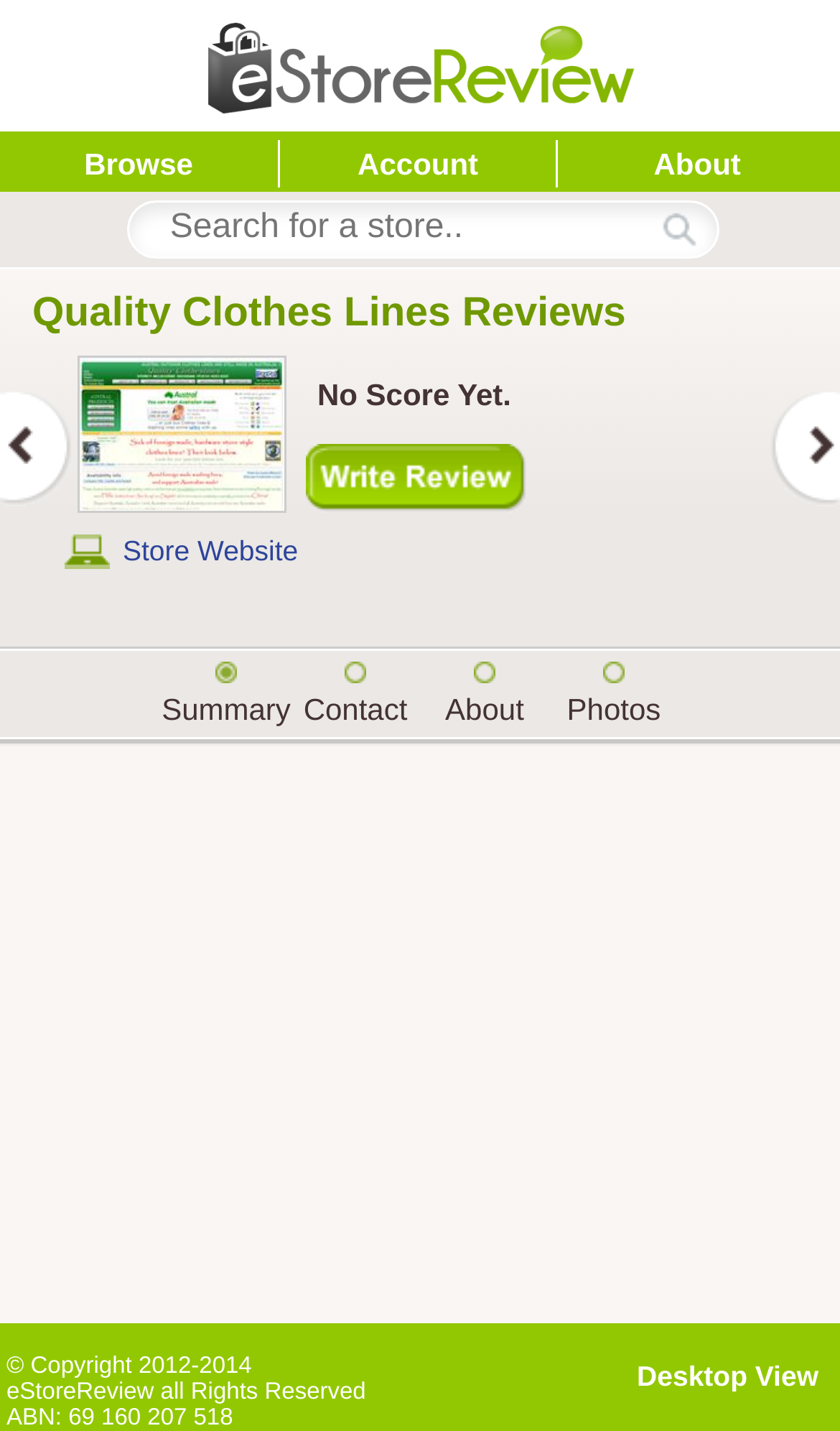What is the copyright year of the website?
From the image, respond with a single word or phrase.

2012-2014